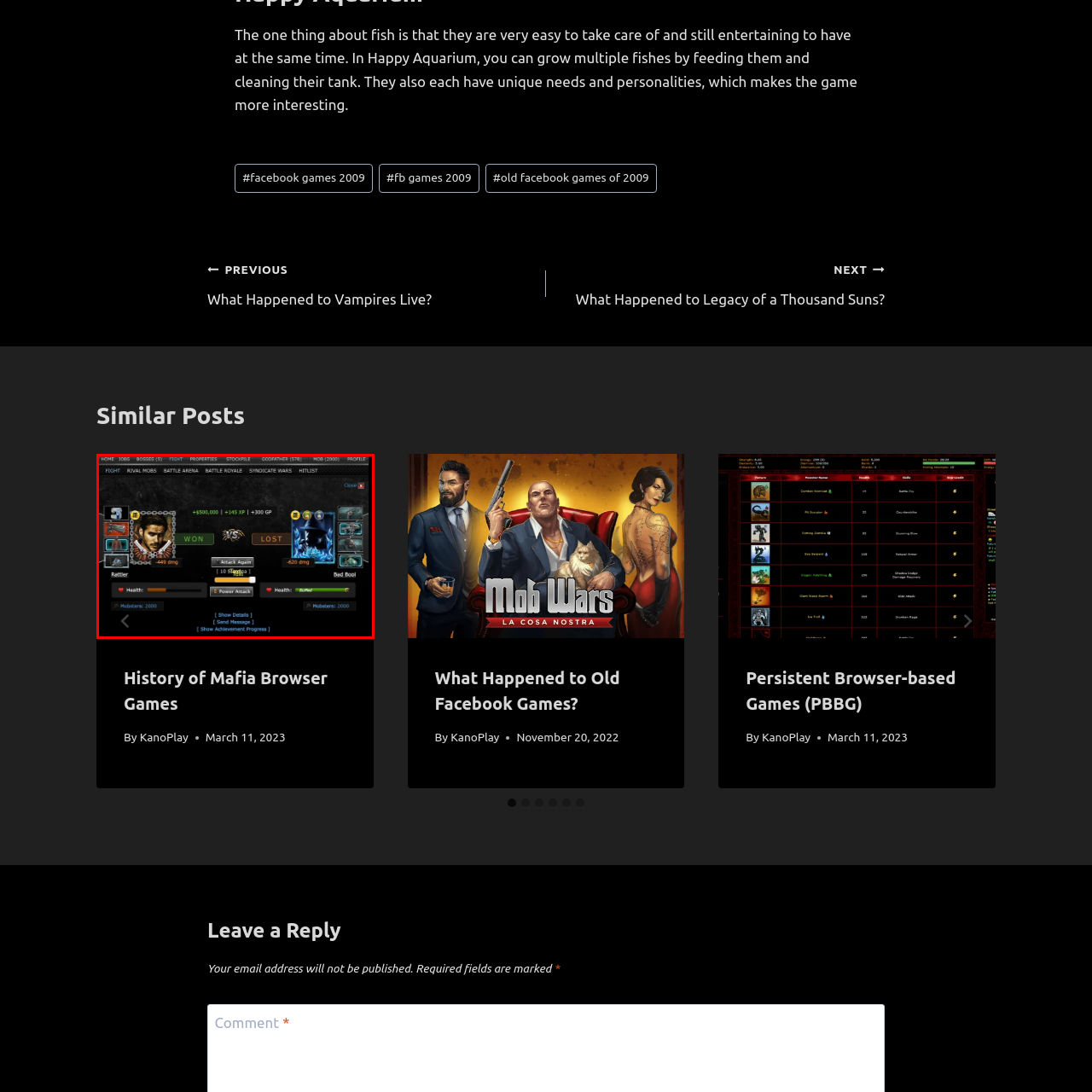Thoroughly describe the scene captured inside the red-bordered image.

In this image, we see a competitive showdown between two players in an online fighting game. On the left, a character named "Rattler" displays a triumphant status with the result "WON," having dealt 449 damage. This character appears to have won not only in terms of damage inflicted but also garnered significant rewards: +500,000 coins, +145 experience points (XP), and +300 game points (GP). 

Conversely, on the right side, "Bad Boo" has a "LOST" status, having sustained 630 damage. Each character is accompanied by health indicators, showcasing their current remaining health alongside their names. Below the health bars, both players are noted to have a total of 2,000 mobsters, revealing their status within the game's community.

At the center, there is an option labeled "Attack Again," encouraging further engagement in the fight. Below this call to action, buttons for showing details and sending messages add additional elements of interactivity. The dark, textured background enhances the game's intense atmosphere, making for an engaging visual impression of this competitive gaming scenario.